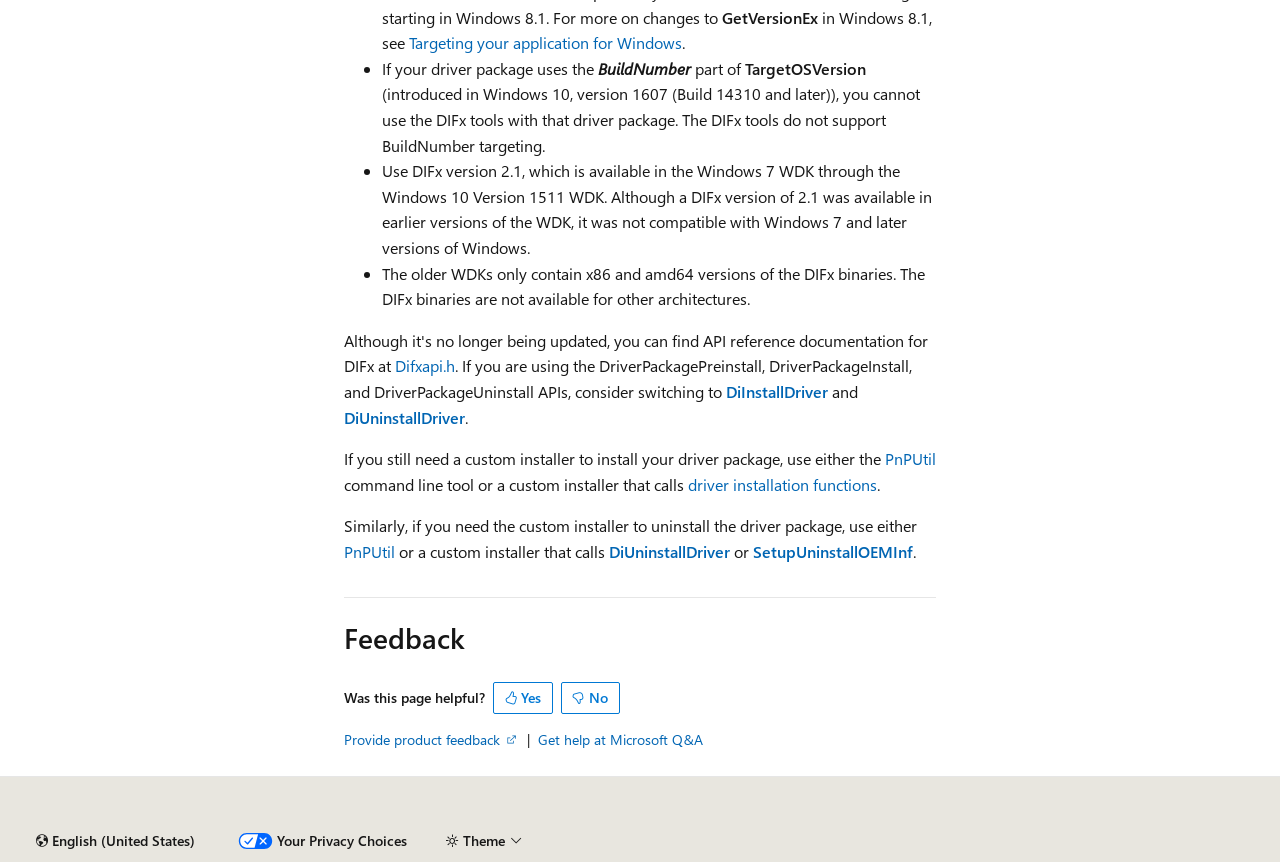Locate the bounding box coordinates of the region to be clicked to comply with the following instruction: "Read more about Bitcoin Up". The coordinates must be four float numbers between 0 and 1, in the form [left, top, right, bottom].

None